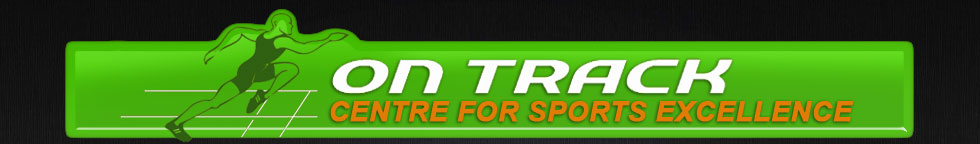Using the information in the image, give a detailed answer to the following question: What is the font style of 'ON TRACK'?

The text 'ON TRACK' is prominently displayed in a bold, modern font, which gives a strong and contemporary feel to the logo, symbolizing athleticism and performance.